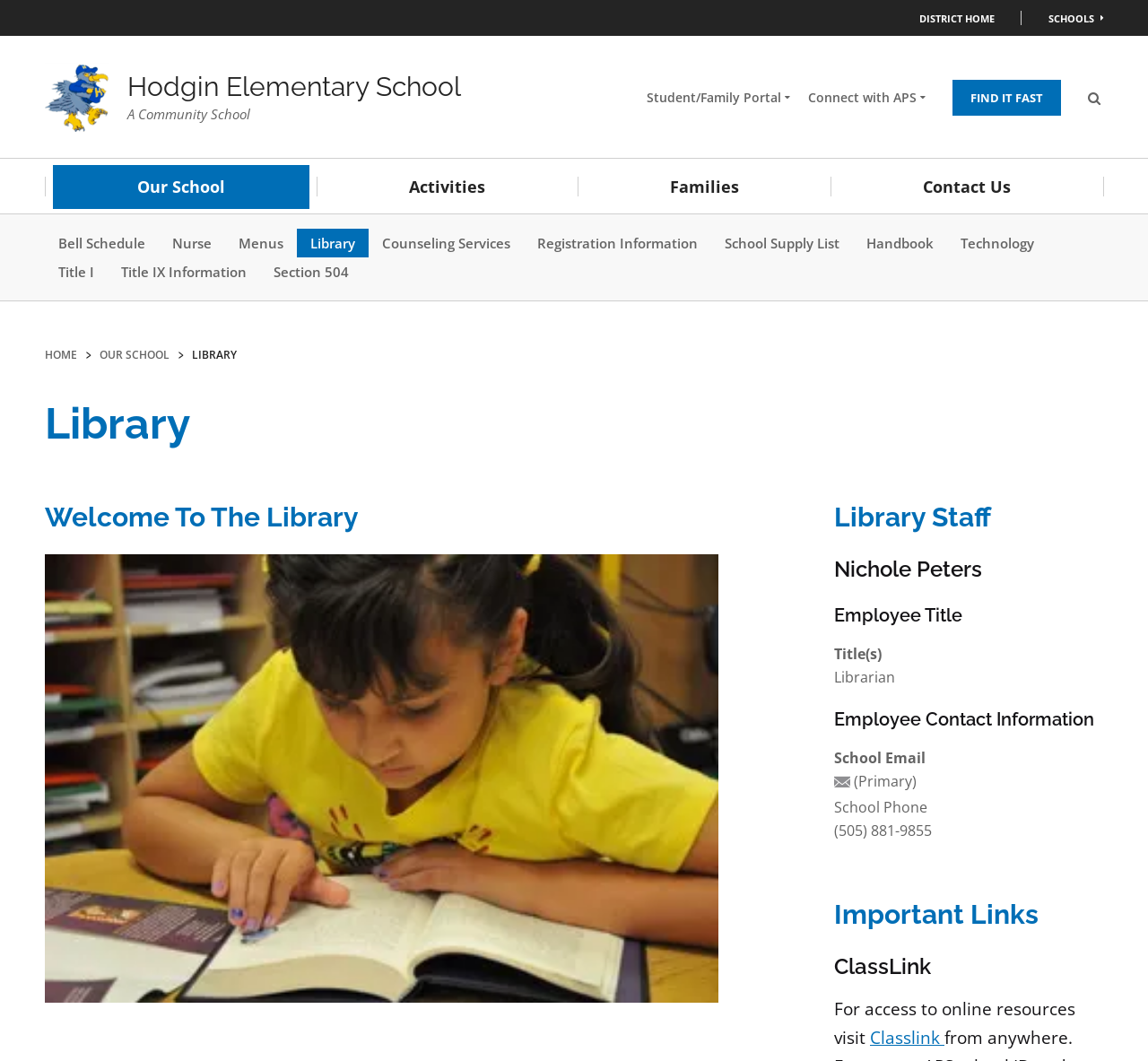Please locate the clickable area by providing the bounding box coordinates to follow this instruction: "Open the Student/Family Portal".

[0.555, 0.075, 0.696, 0.109]